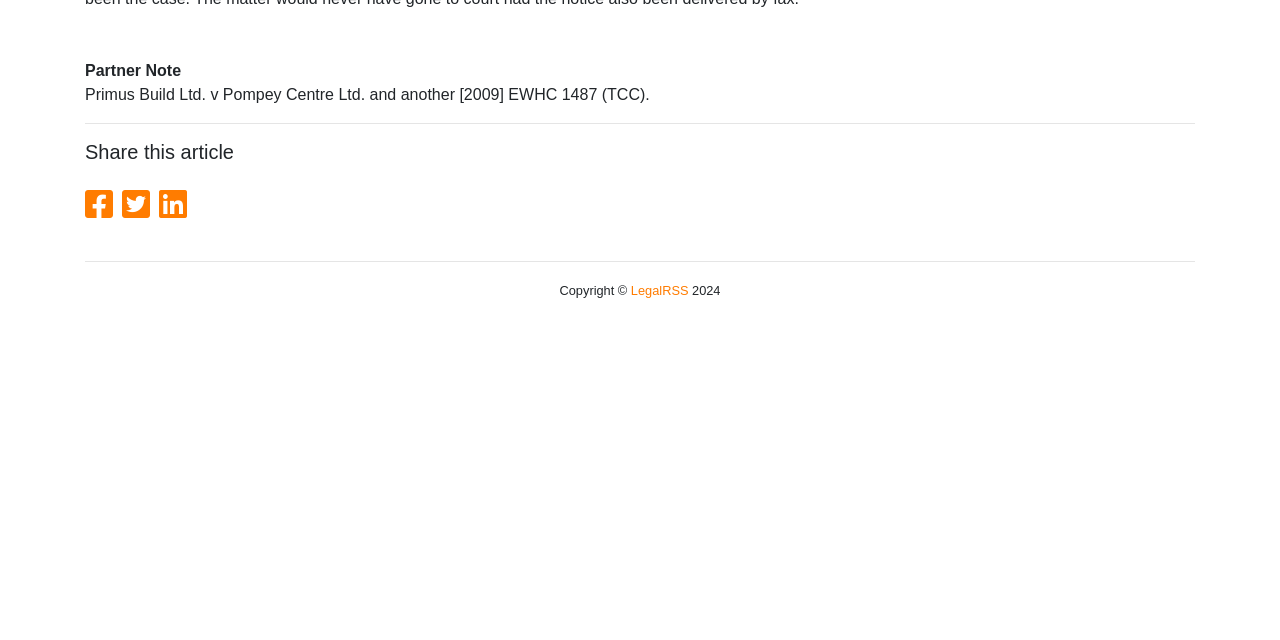Based on the element description LegalRSS, identify the bounding box coordinates for the UI element. The coordinates should be in the format (top-left x, top-left y, bottom-right x, bottom-right y) and within the 0 to 1 range.

[0.493, 0.442, 0.538, 0.466]